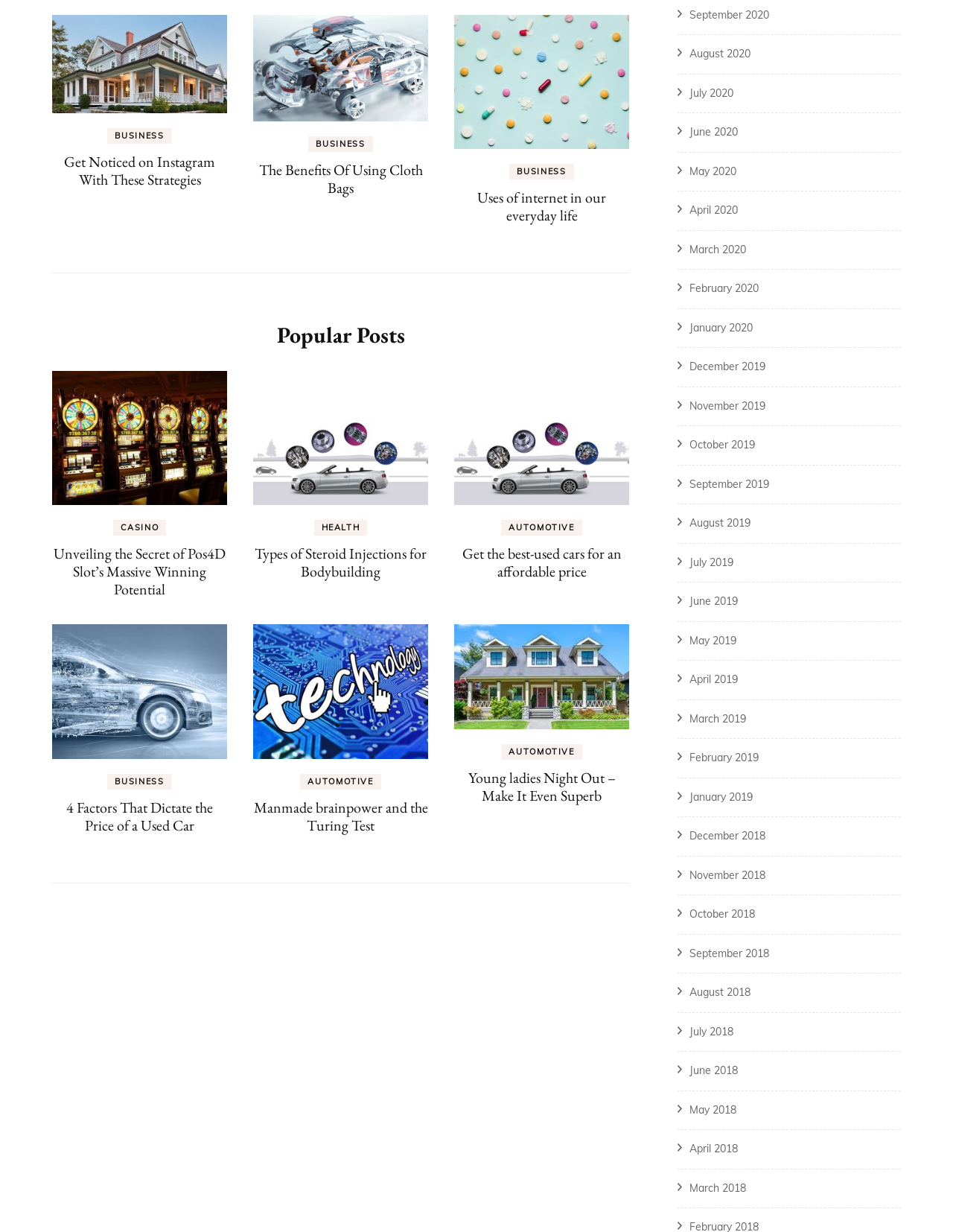Identify the bounding box coordinates of the clickable region necessary to fulfill the following instruction: "Read the article 'Get Noticed on Instagram With These Strategies'". The bounding box coordinates should be four float numbers between 0 and 1, i.e., [left, top, right, bottom].

[0.055, 0.124, 0.238, 0.153]